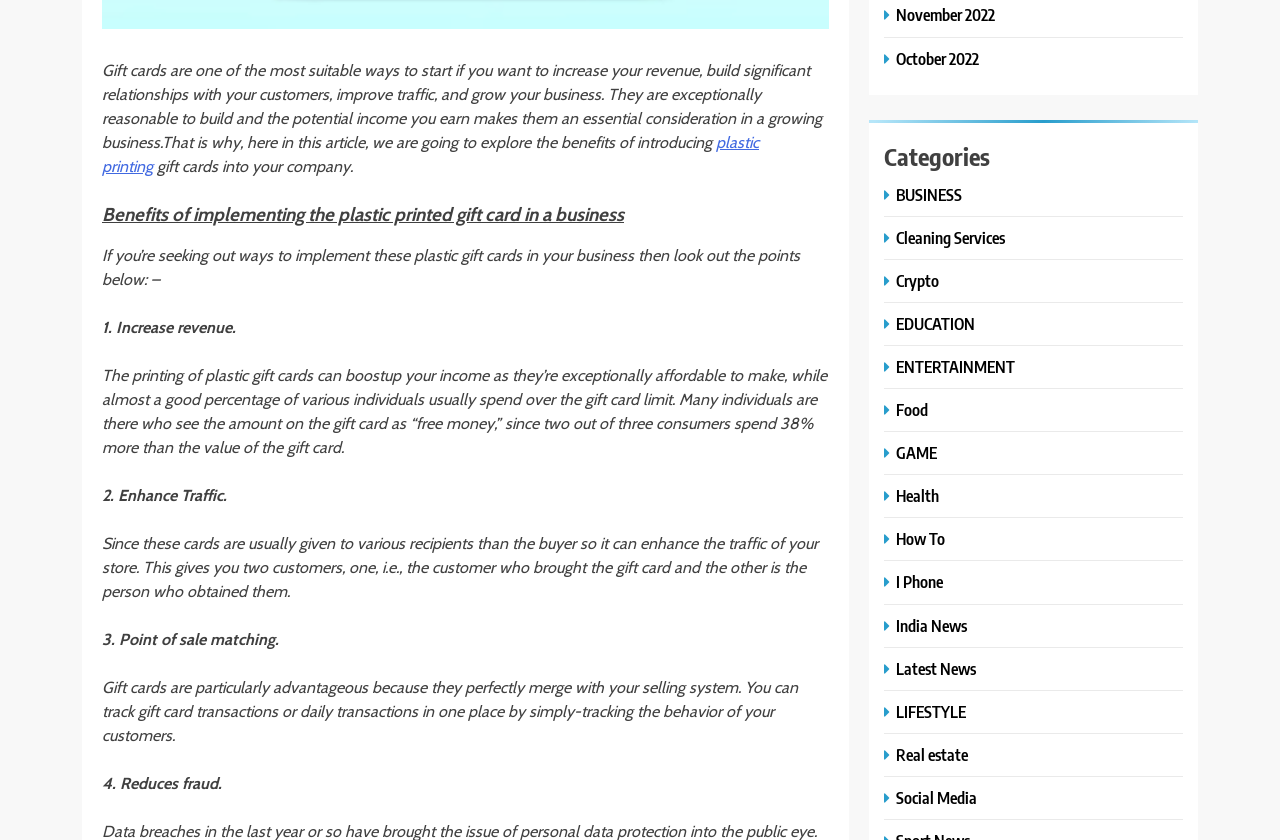Find and indicate the bounding box coordinates of the region you should select to follow the given instruction: "Learn about 'EDUCATION'".

[0.691, 0.372, 0.766, 0.397]